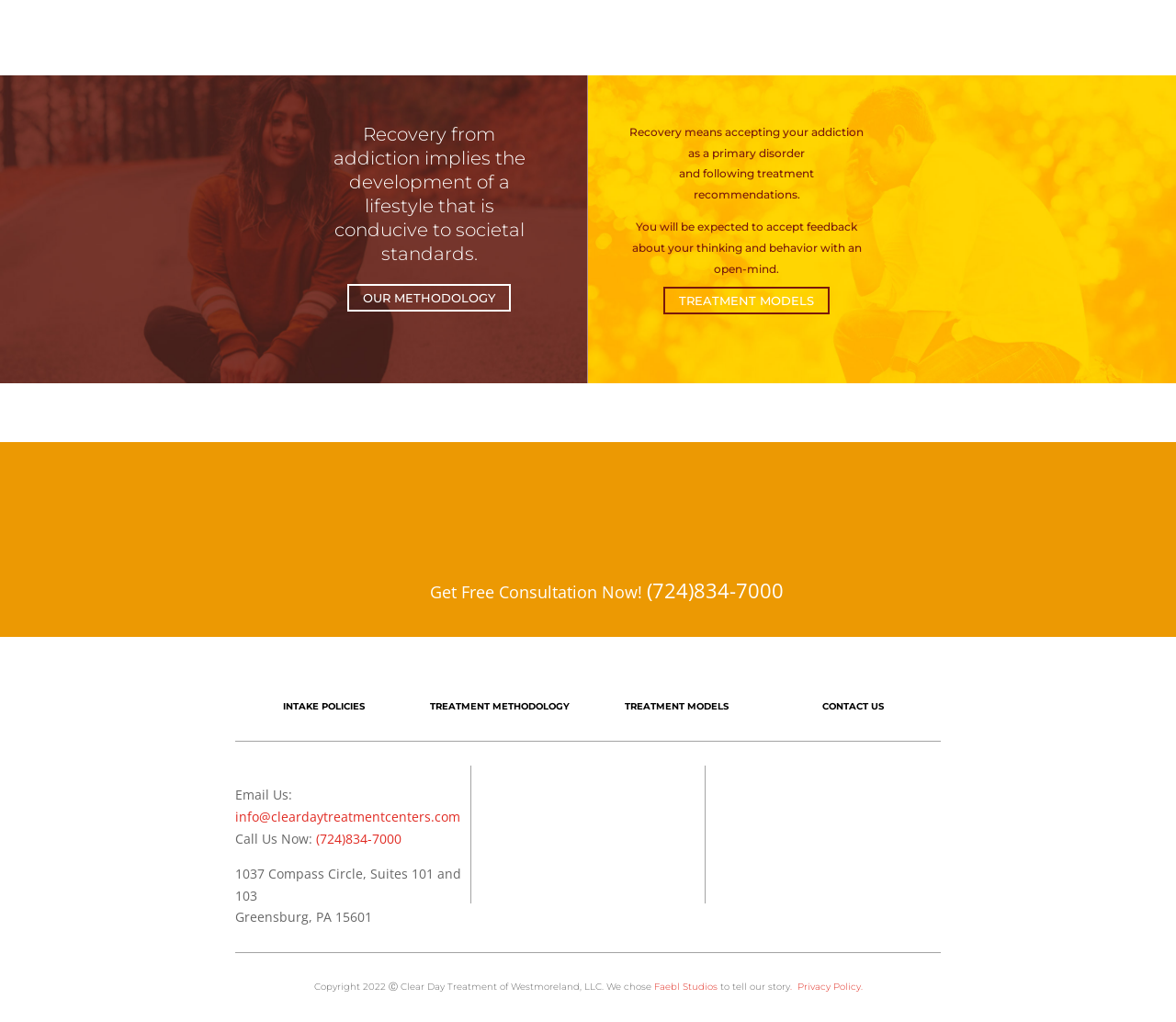How many links are there in the 'Get Free Consultation Now!' section?
Please give a detailed and elaborate answer to the question.

In the 'Get Free Consultation Now!' section, there are two links: '(724)834-7000' and the phone number itself, which is also a link.